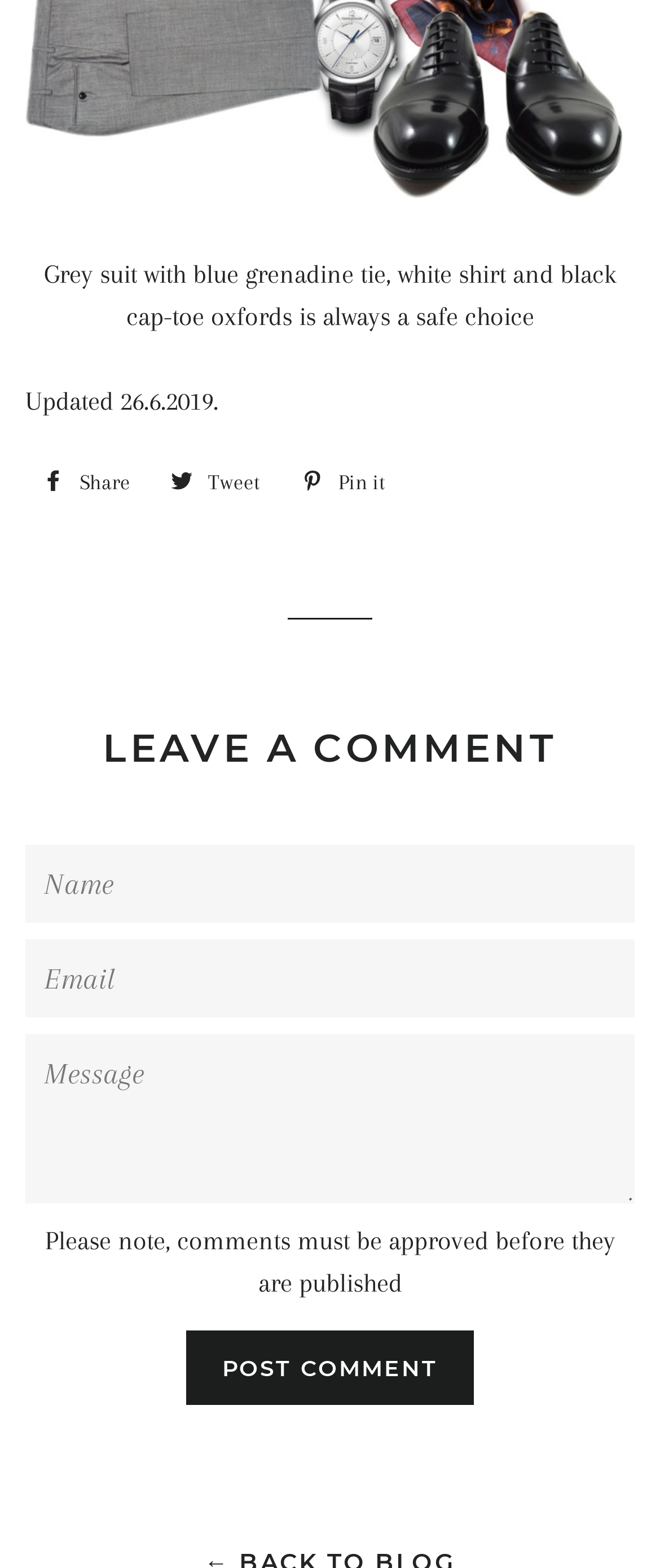How can users share this webpage?
Please answer the question as detailed as possible based on the image.

The webpage provides three social media links, 'Share on Facebook', 'Tweet on Twitter', and 'Pin on Pinterest', which allow users to share the webpage with others.